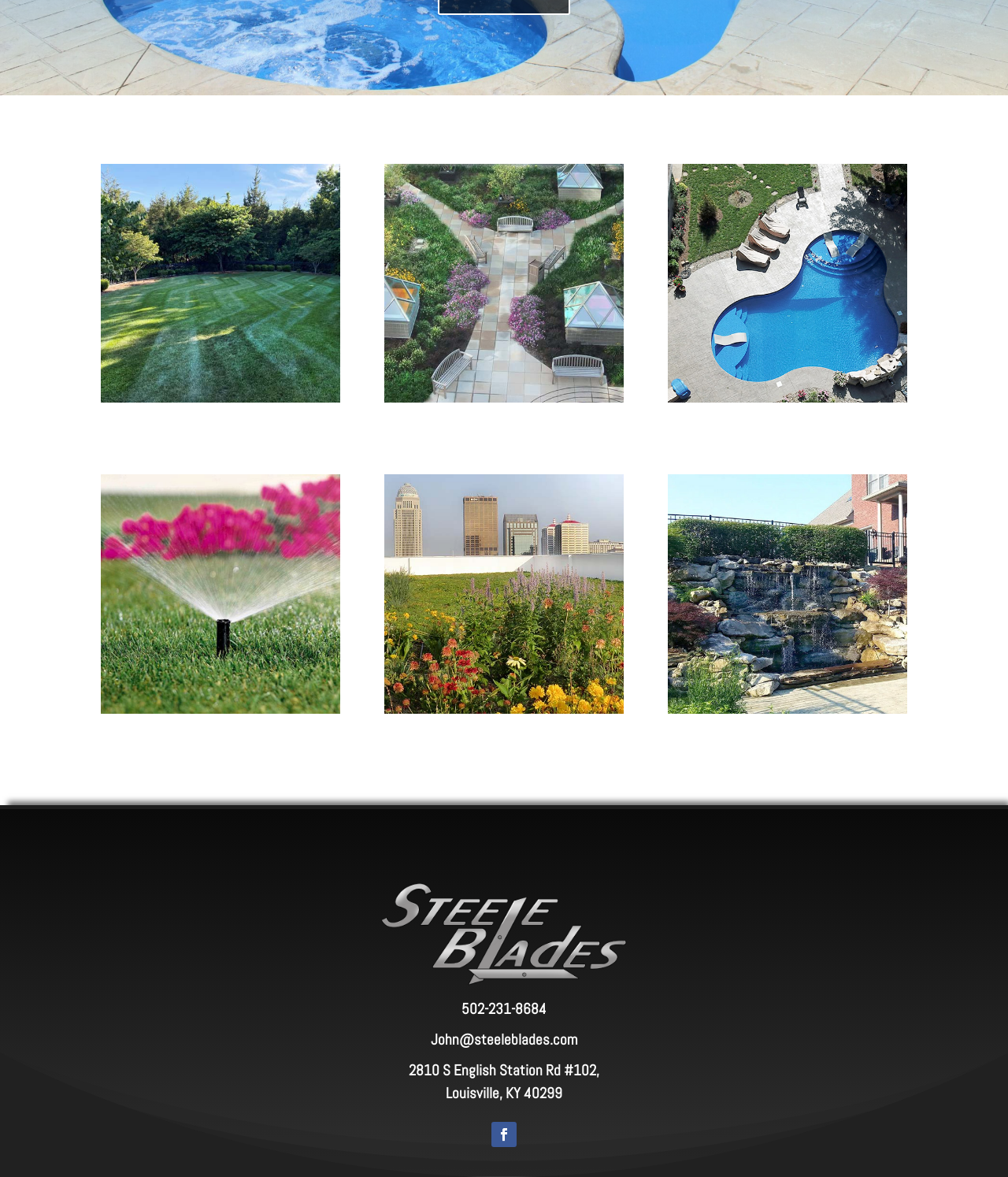How many sections are there in the 'What We Offer' category? Based on the image, give a response in one word or a short phrase.

6